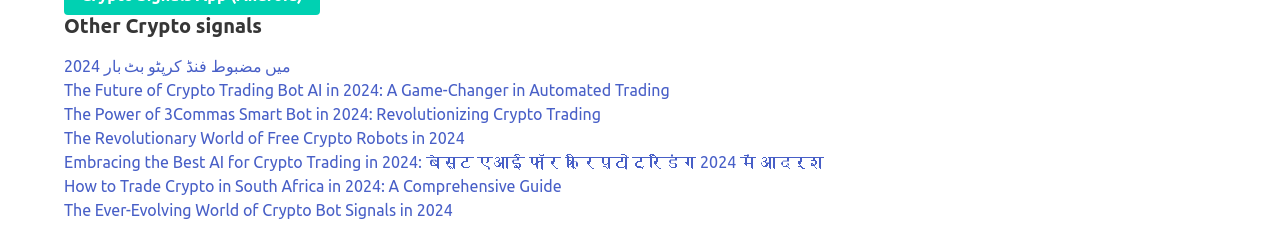Answer the following in one word or a short phrase: 
Are all links related to crypto trading?

Yes